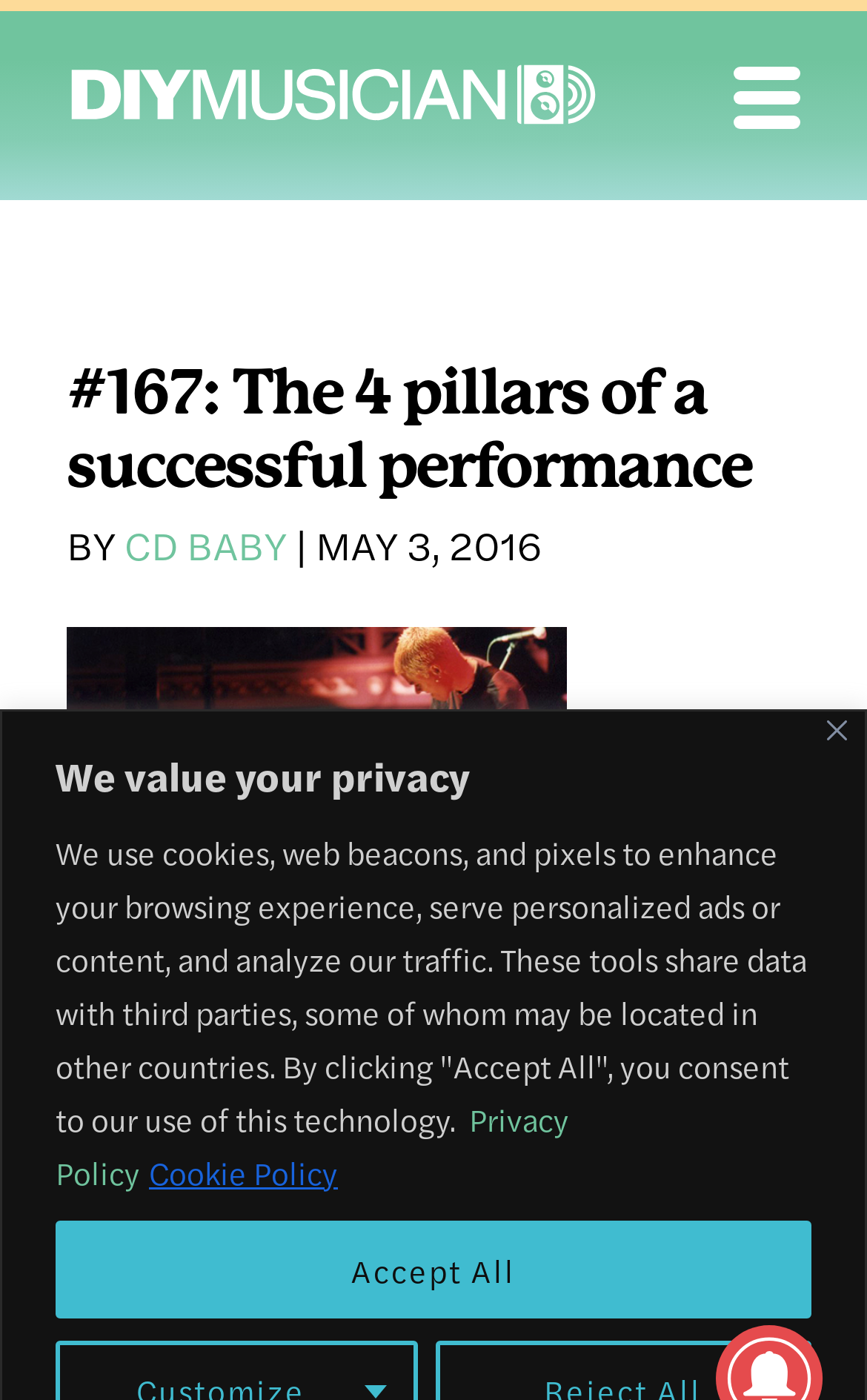Find the bounding box coordinates of the clickable region needed to perform the following instruction: "Click the close button". The coordinates should be provided as four float numbers between 0 and 1, i.e., [left, top, right, bottom].

[0.954, 0.515, 0.977, 0.529]